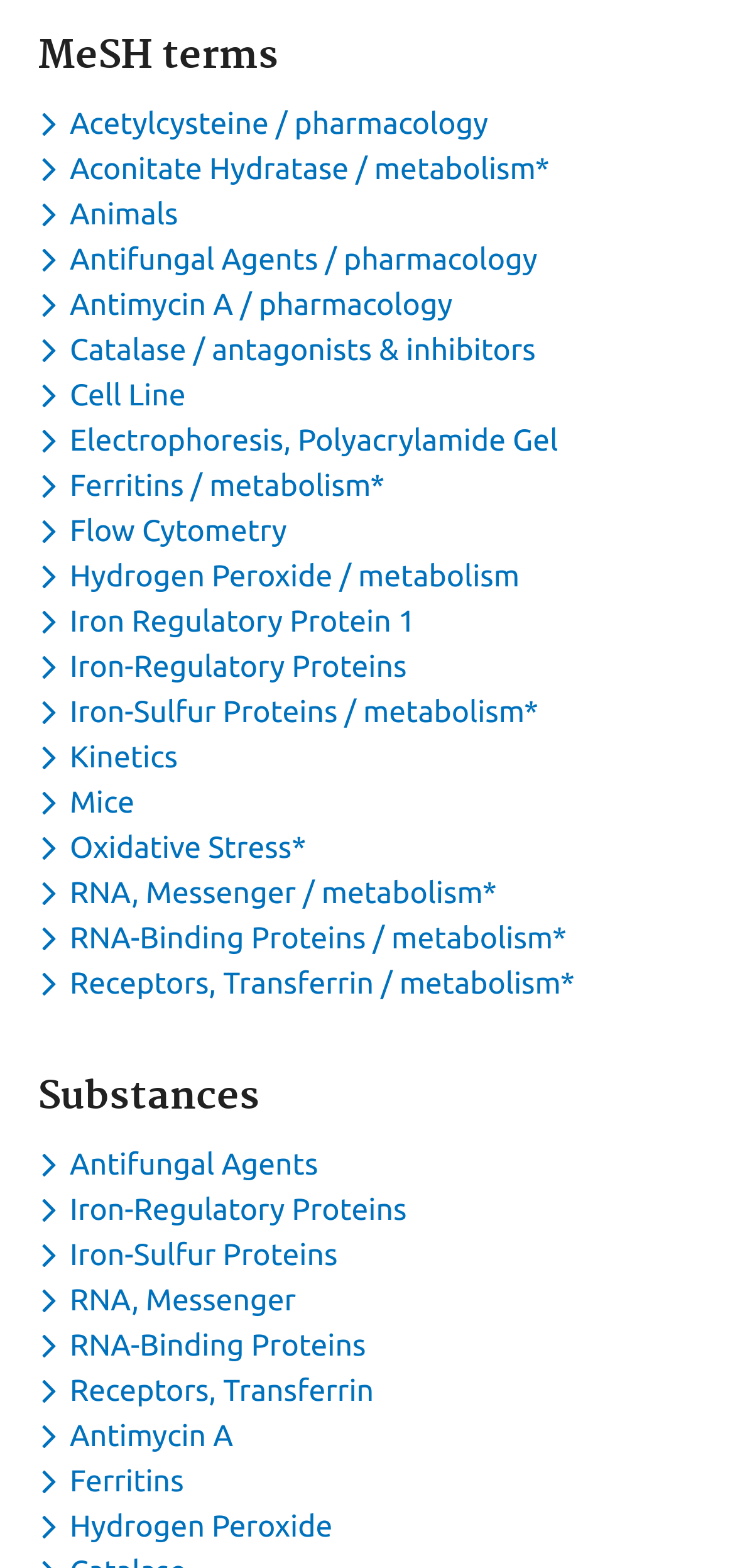Are there any MeSH terms related to animals?
Please provide a full and detailed response to the question.

I found a button under the 'MeSH terms' heading with the label 'Toggle dropdown menu for keyword Animals', which suggests that there are MeSH terms related to animals.